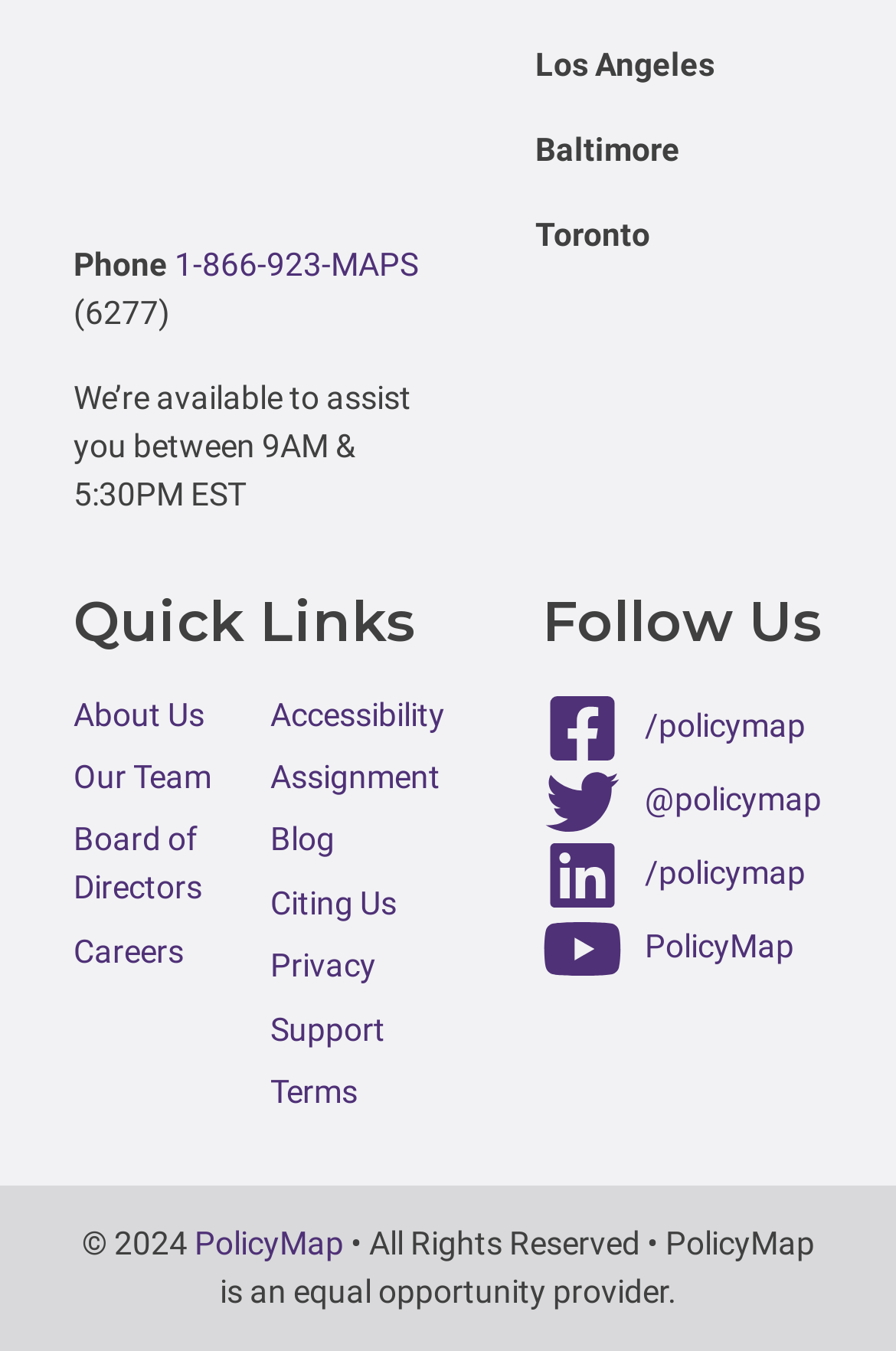What is the time range for assistance?
Use the image to answer the question with a single word or phrase.

9AM & 5:30PM EST